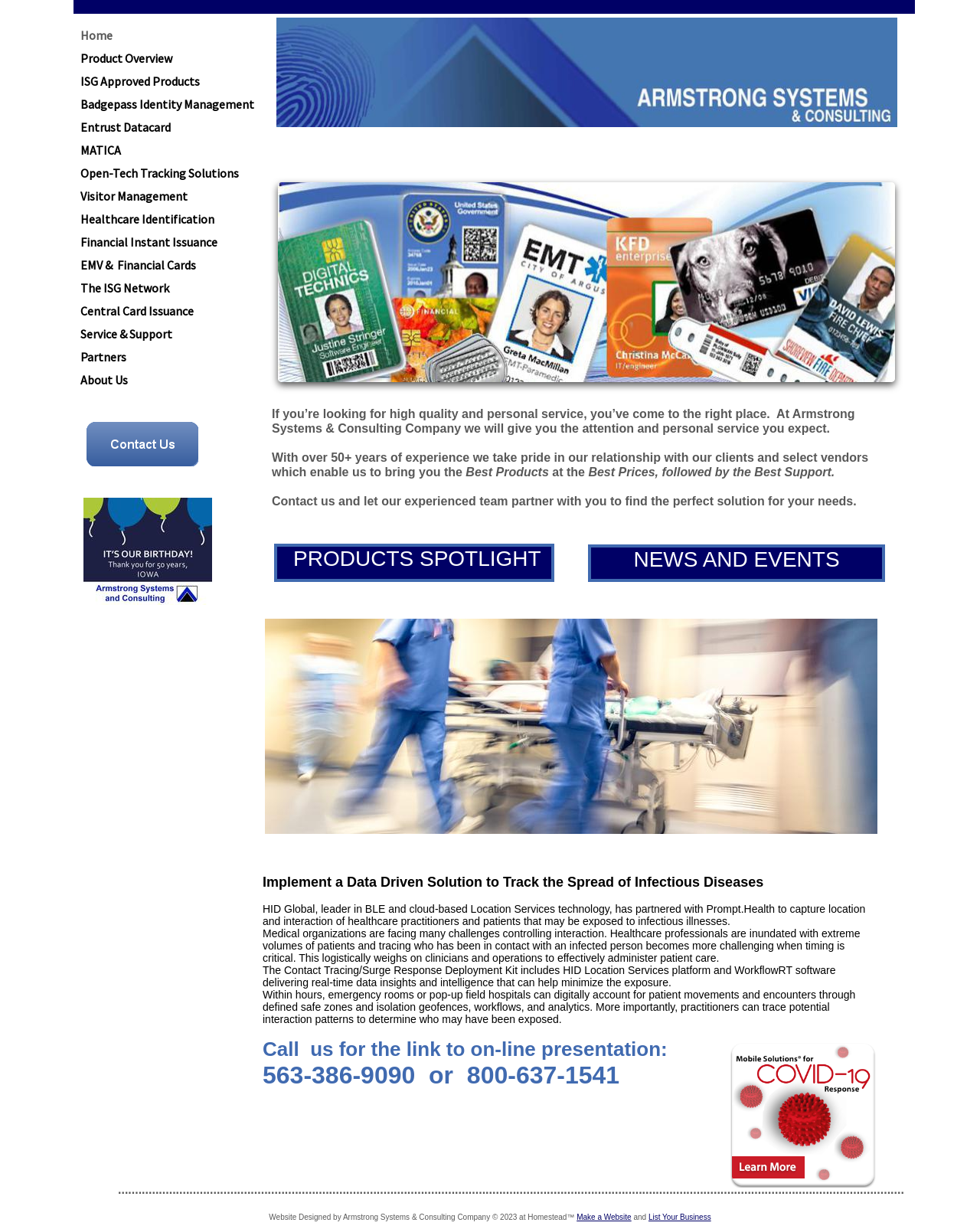Show the bounding box coordinates of the element that should be clicked to complete the task: "Get Service & Support".

[0.082, 0.262, 0.259, 0.281]